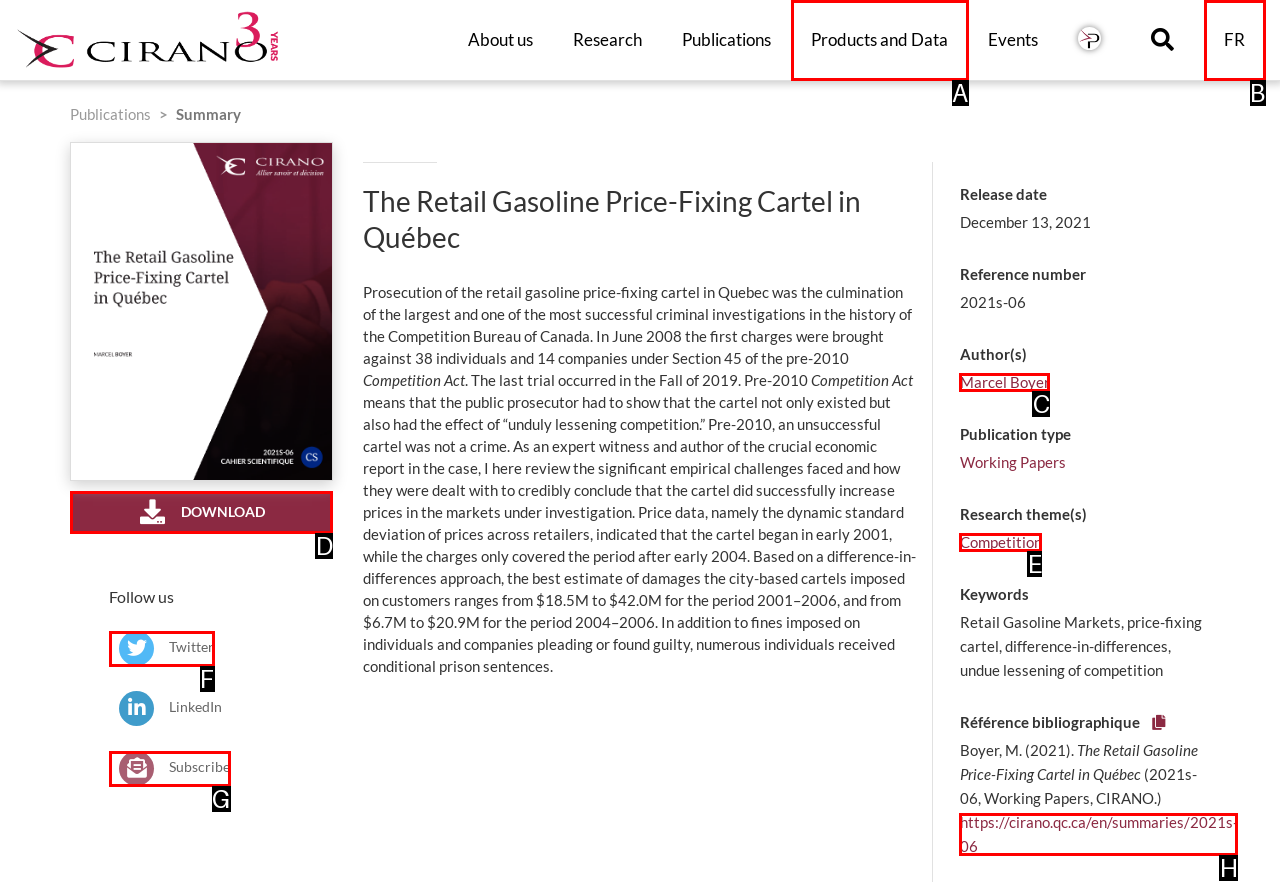From the given choices, indicate the option that best matches: Products and Data
State the letter of the chosen option directly.

A